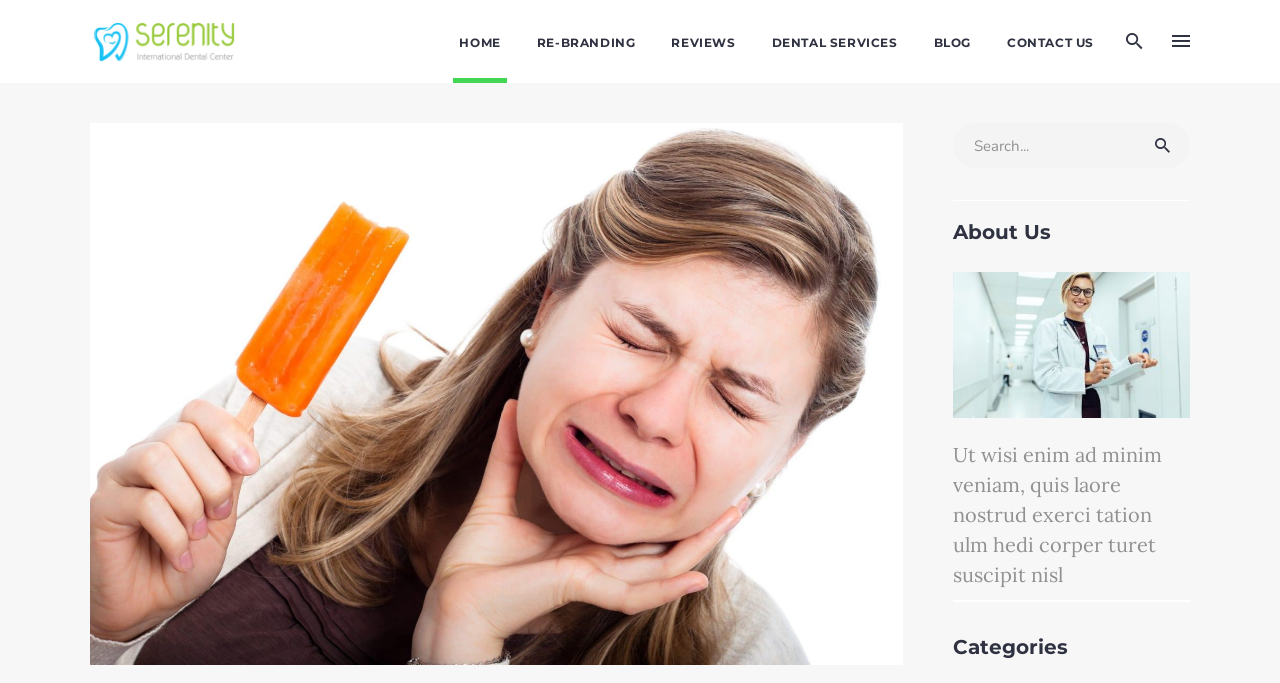Specify the bounding box coordinates of the element's region that should be clicked to achieve the following instruction: "click the facebook icon". The bounding box coordinates consist of four float numbers between 0 and 1, in the format [left, top, right, bottom].

[0.88, 0.044, 0.893, 0.076]